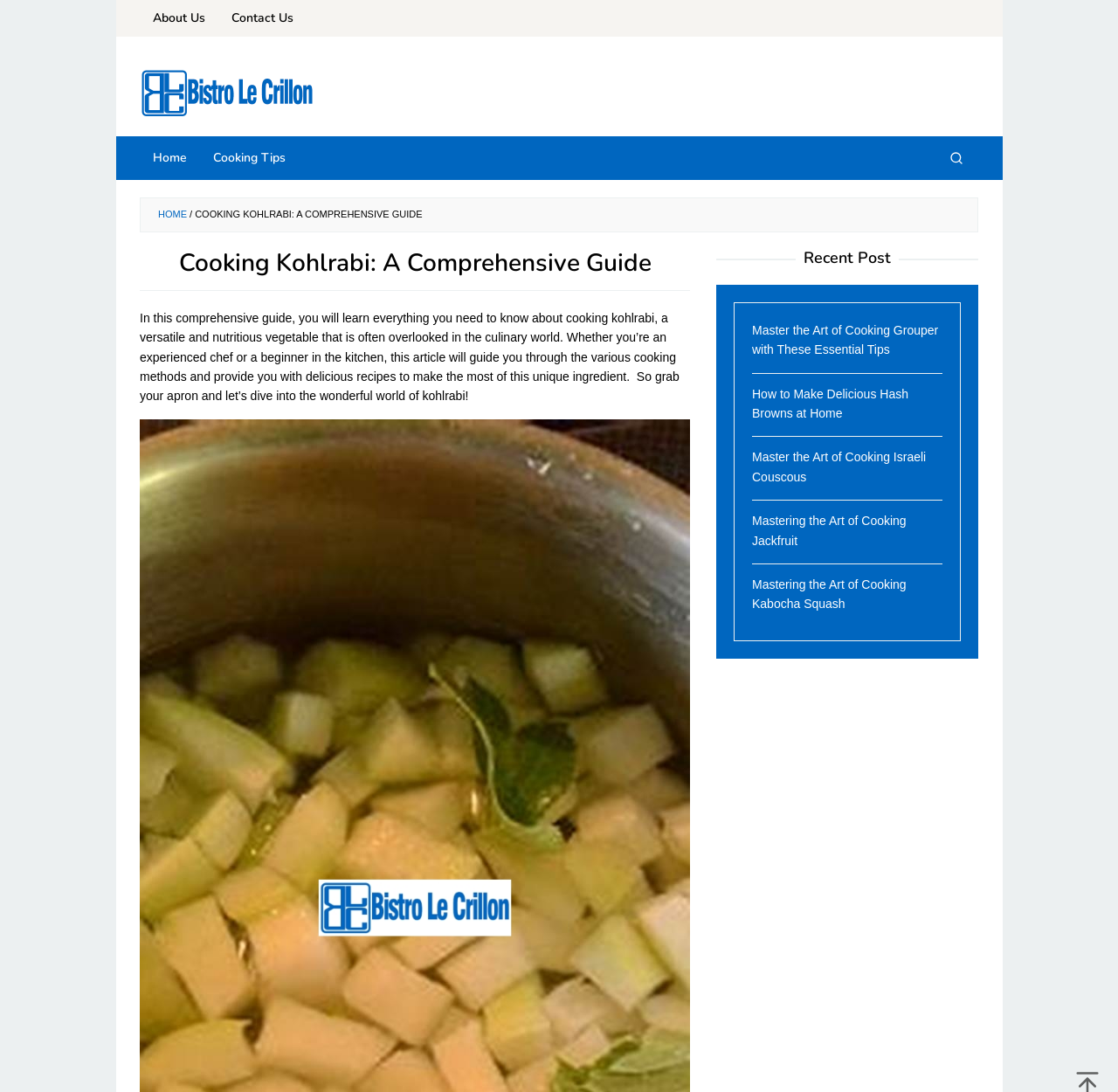Reply to the question with a brief word or phrase: What is the topic of the comprehensive guide?

Cooking Kohlrabi